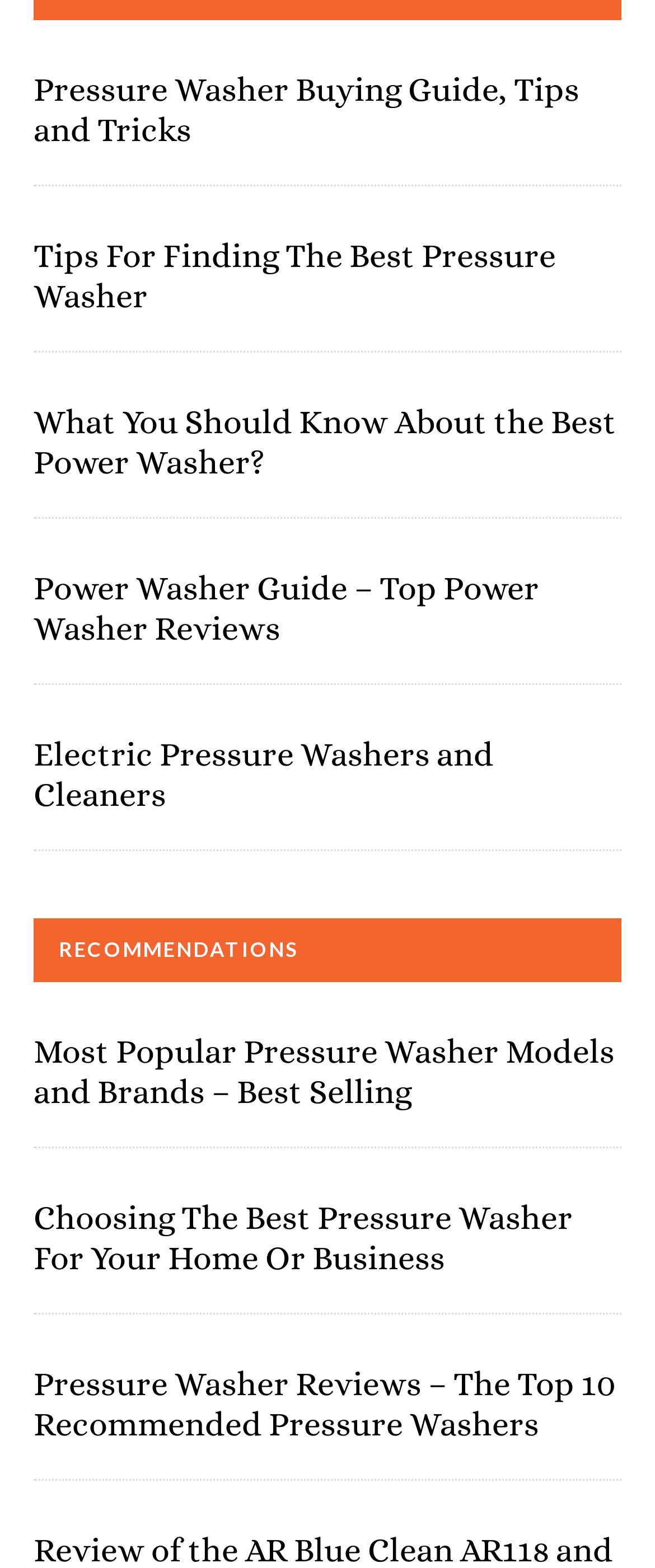Pinpoint the bounding box coordinates of the clickable area needed to execute the instruction: "Click the logo". The coordinates should be specified as four float numbers between 0 and 1, i.e., [left, top, right, bottom].

None